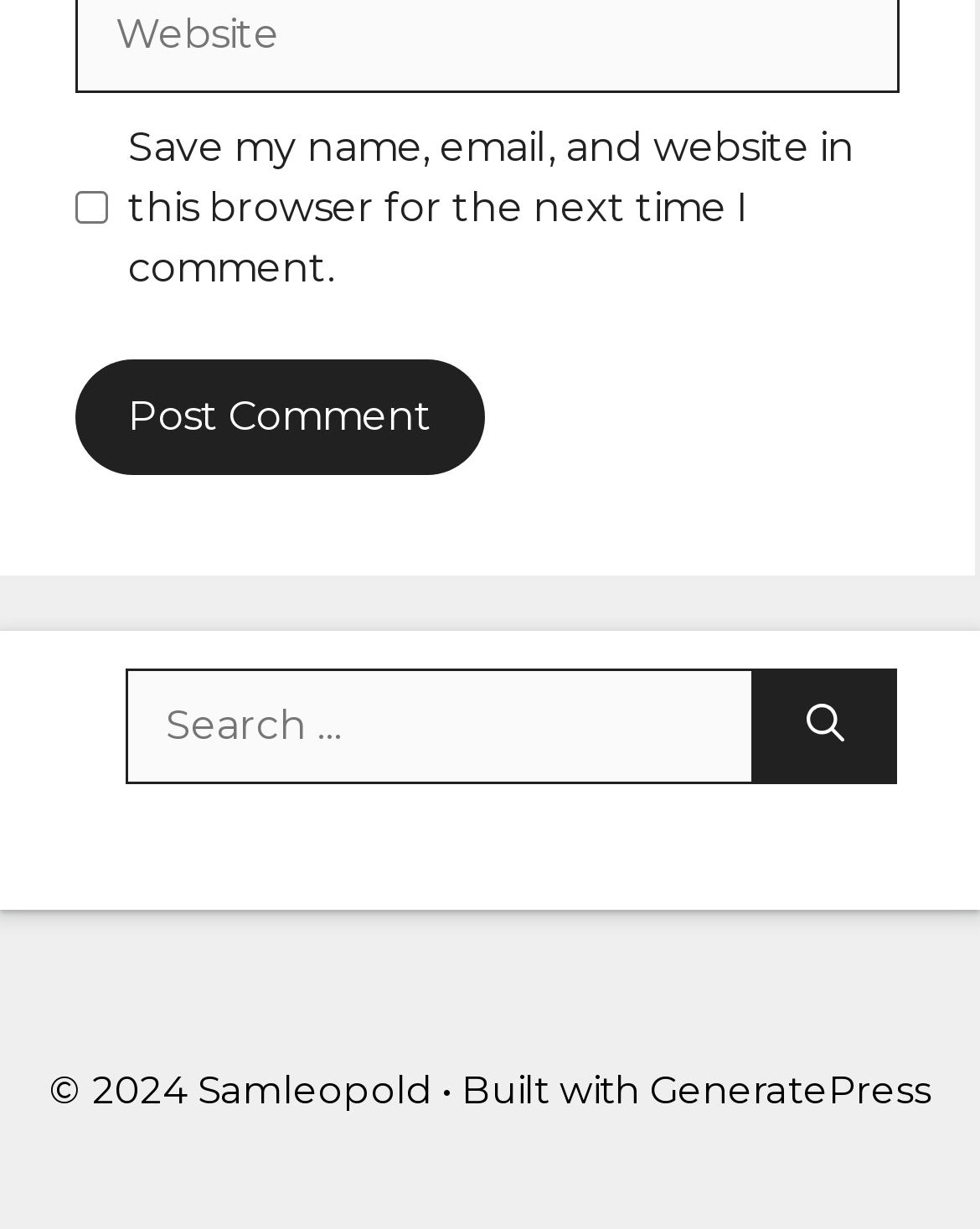Specify the bounding box coordinates of the element's area that should be clicked to execute the given instruction: "Visit the GeneratePress website". The coordinates should be four float numbers between 0 and 1, i.e., [left, top, right, bottom].

[0.663, 0.866, 0.95, 0.905]